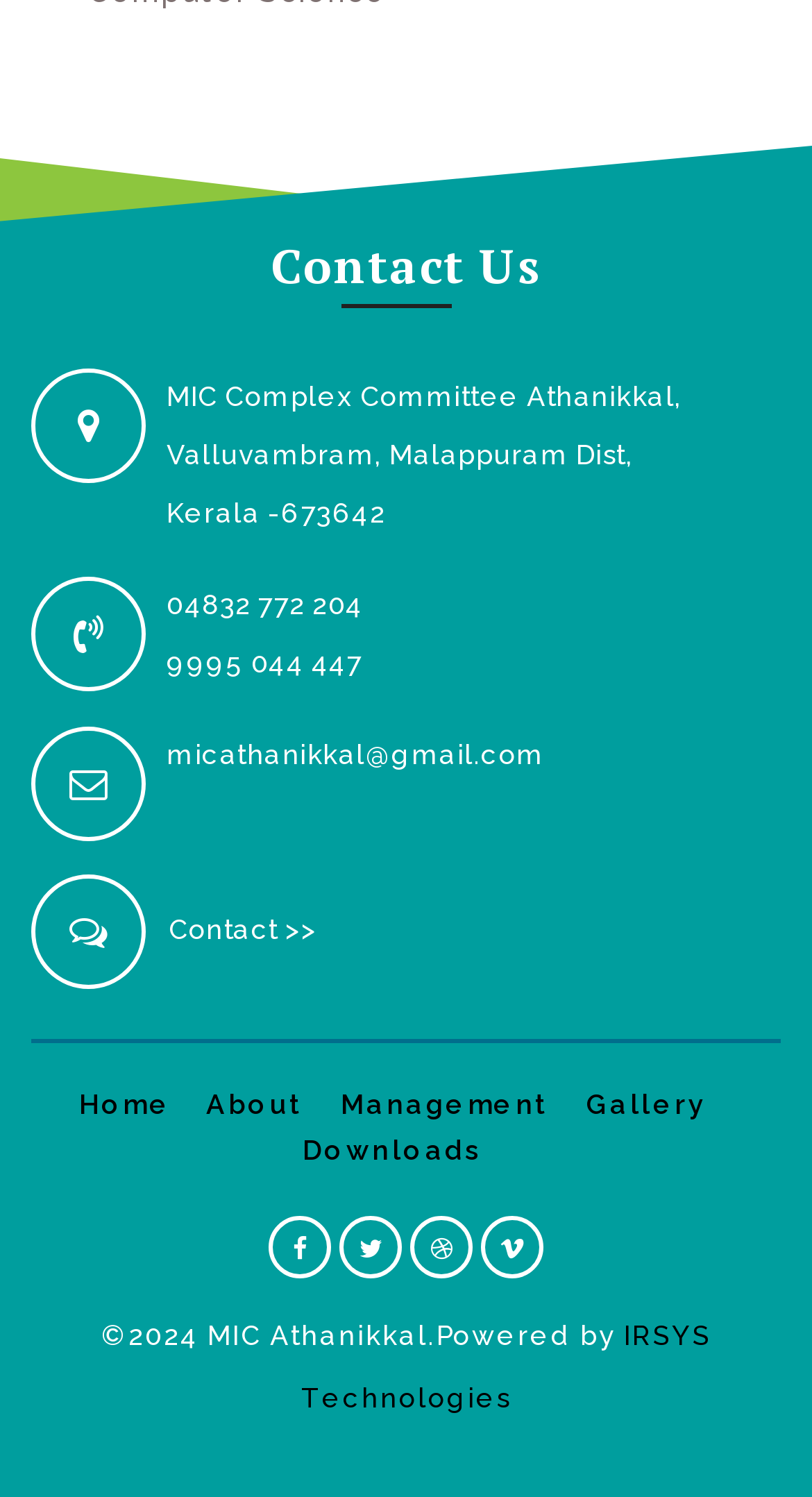What is the phone number of MIC Complex Committee?
Respond with a short answer, either a single word or a phrase, based on the image.

04832 772 204